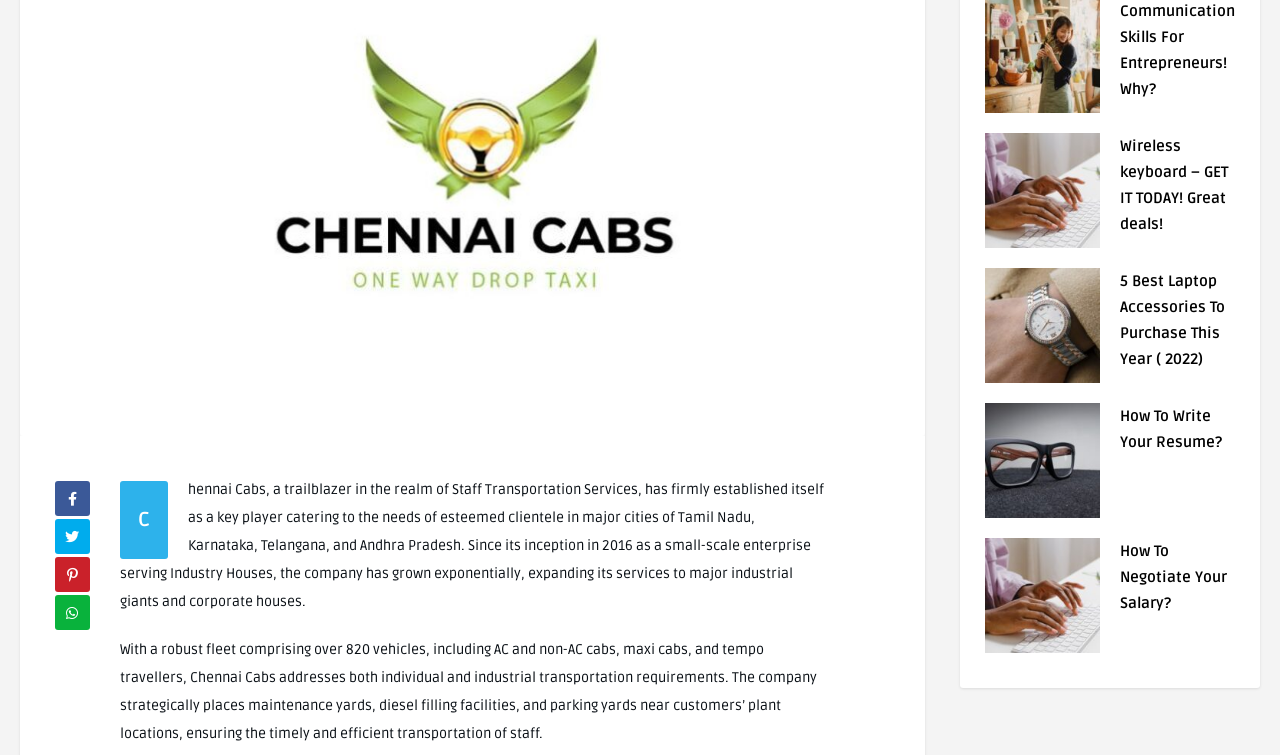Using the given description, provide the bounding box coordinates formatted as (top-left x, top-left y, bottom-right x, bottom-right y), with all values being floating point numbers between 0 and 1. Description: alt="Wireless keyboard"

[0.77, 0.713, 0.859, 0.865]